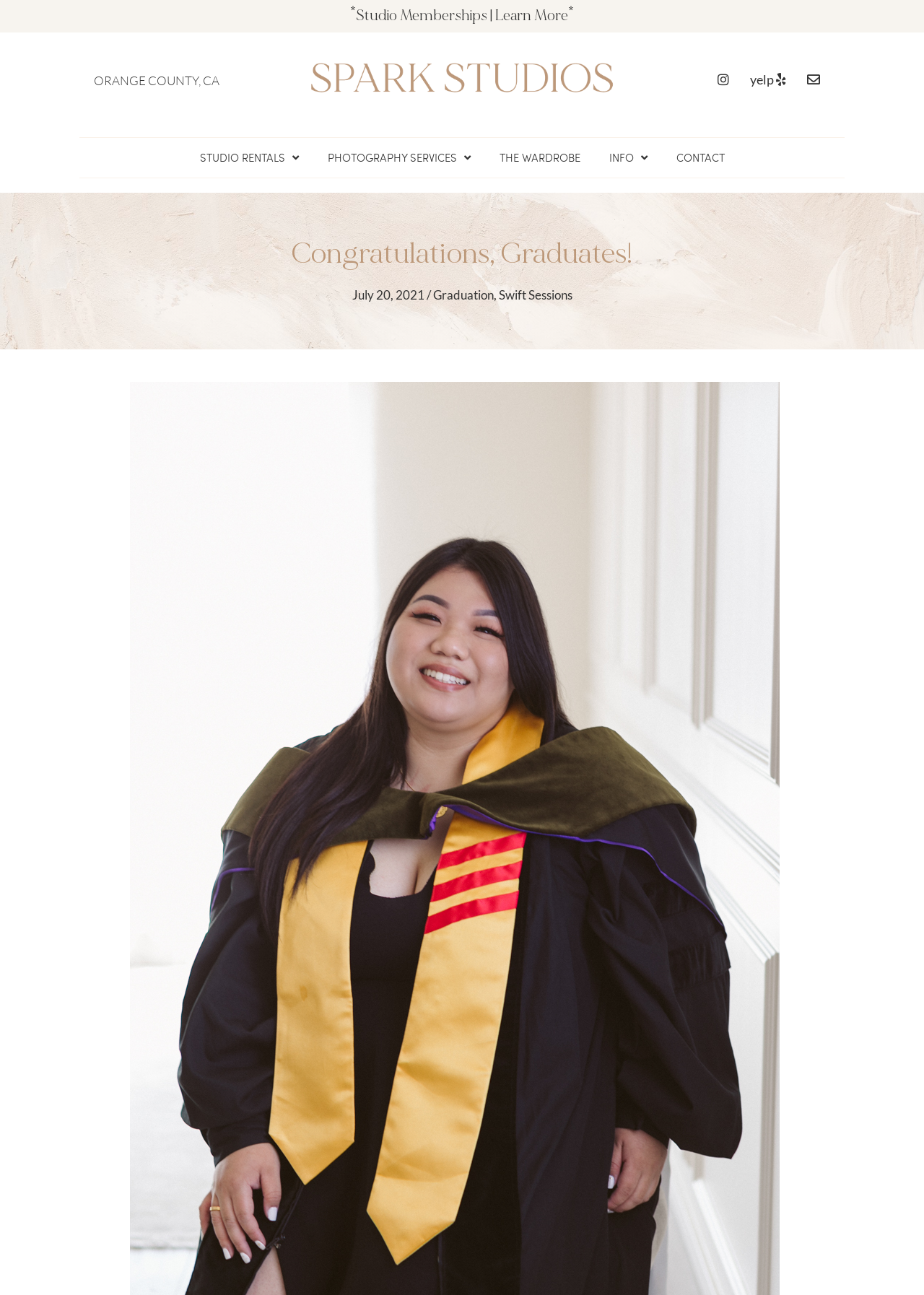Utilize the details in the image to give a detailed response to the question: What is the theme of the photoshoot featured on the webpage?

I found the theme of the photoshoot by looking at the link element 'Graduation' which is located below the heading 'Congratulations, Graduates!', indicating that the photoshoot is celebrating a graduation.